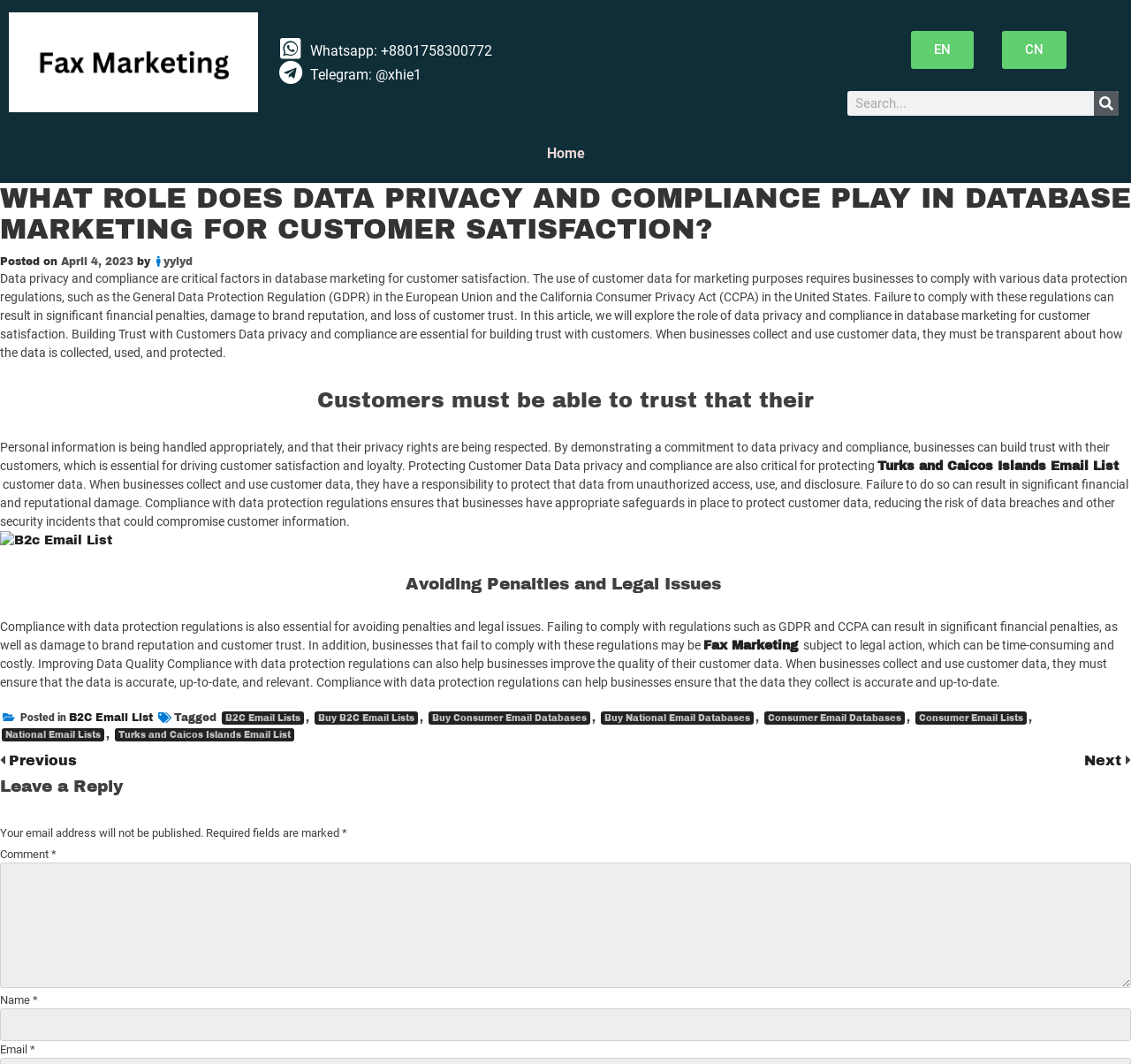Describe the entire webpage, focusing on both content and design.

This webpage is about the role of data privacy and compliance in database marketing for customer satisfaction. At the top, there is a Fax Marketing logo and a link to Fax Marketing. Below that, there are links to Whatsapp and Telegram, as well as language options for English and Chinese. On the top right, there is a search bar with a search button.

The main content of the webpage is an article with a heading that asks what role data privacy and compliance play in database marketing for customer satisfaction. The article is divided into sections, each with its own heading. The first section discusses the importance of building trust with customers by being transparent about how customer data is collected, used, and protected. The second section talks about protecting customer data and the responsibility of businesses to safeguard that data.

The article continues with sections on avoiding penalties and legal issues, improving data quality, and the importance of compliance with data protection regulations. Throughout the article, there are links to related topics, such as B2C Email Lists and Turks and Caicos Islands Email List.

At the bottom of the webpage, there is a footer section with links to related articles, including B2C Email Lists, Buy B2C Email Lists, and Consumer Email Databases. There are also links to previous and next pages.

Below the footer, there is a section for leaving a reply, with fields for commenting, name, and email. The webpage has a simple and clean layout, with clear headings and concise text.